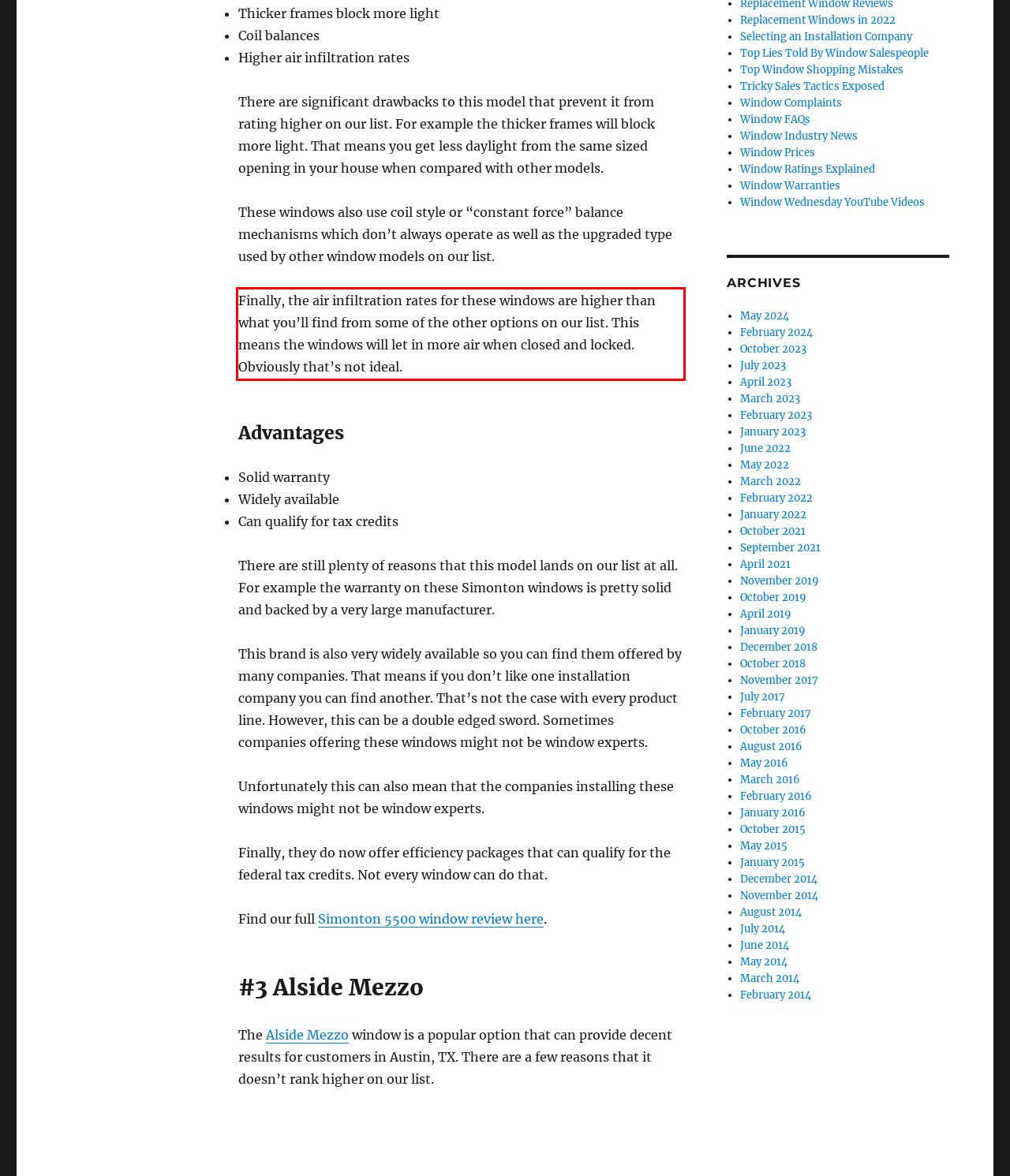Please identify and extract the text from the UI element that is surrounded by a red bounding box in the provided webpage screenshot.

Finally, the air infiltration rates for these windows are higher than what you’ll find from some of the other options on our list. This means the windows will let in more air when closed and locked. Obviously that’s not ideal.